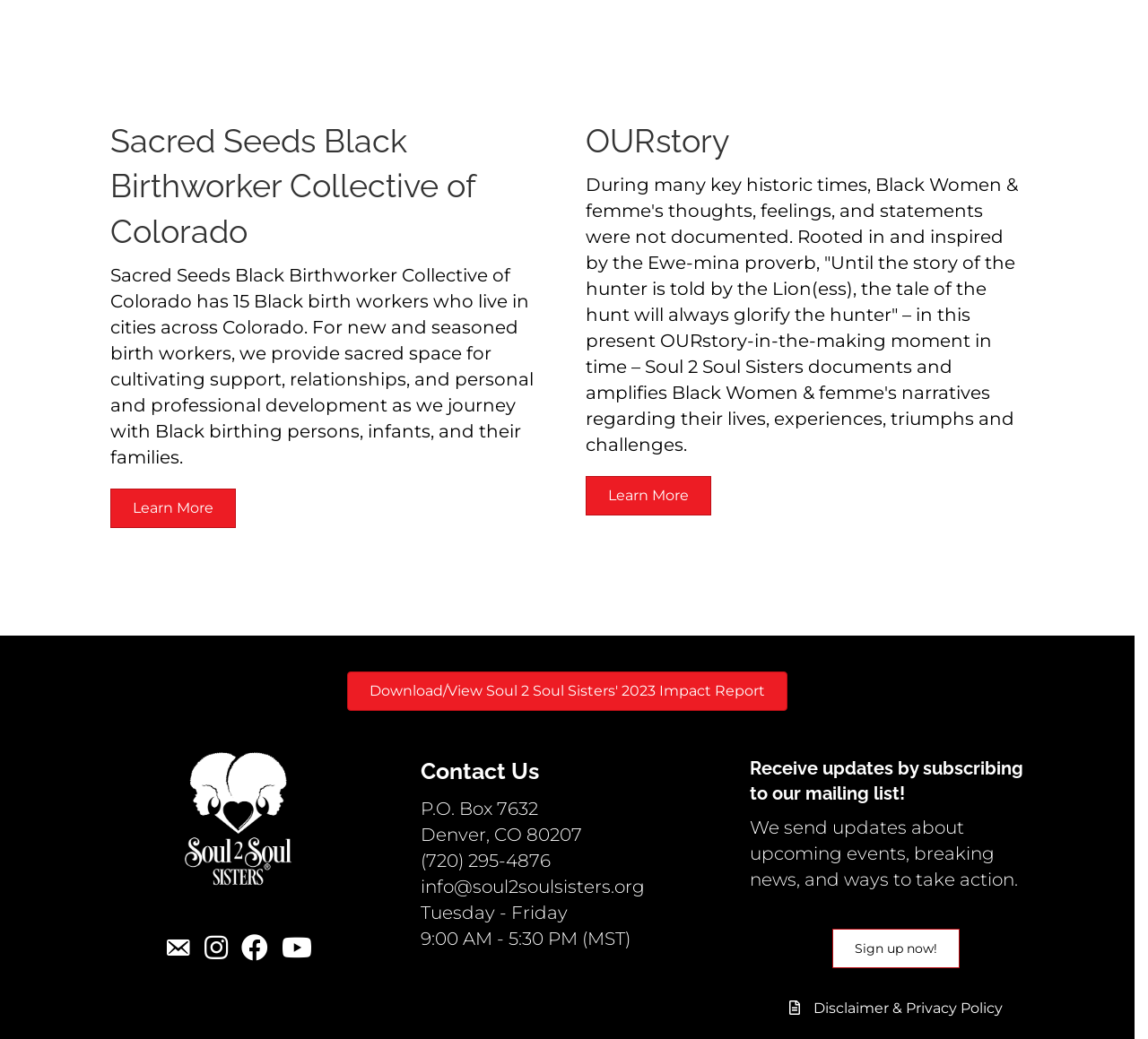Give the bounding box coordinates for the element described by: "Sign up now!".

[0.725, 0.894, 0.836, 0.932]